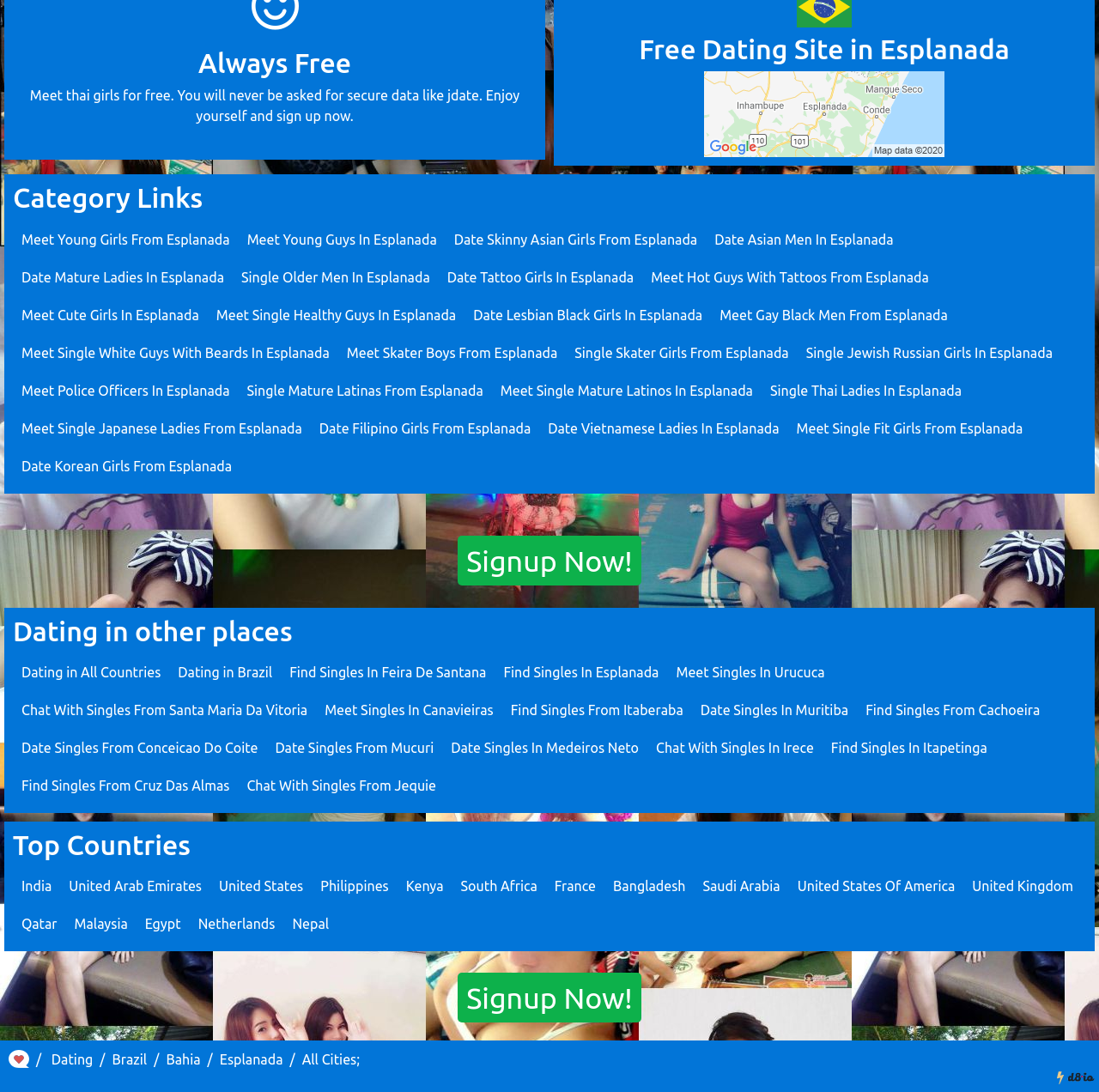Determine the bounding box coordinates of the region that needs to be clicked to achieve the task: "Chat With Singles From Santa Maria Da Vitoria".

[0.02, 0.643, 0.28, 0.657]